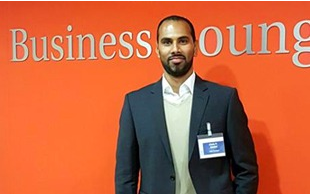Provide a single word or phrase answer to the question: 
What is the purpose of the name tag?

networking or outreach activities